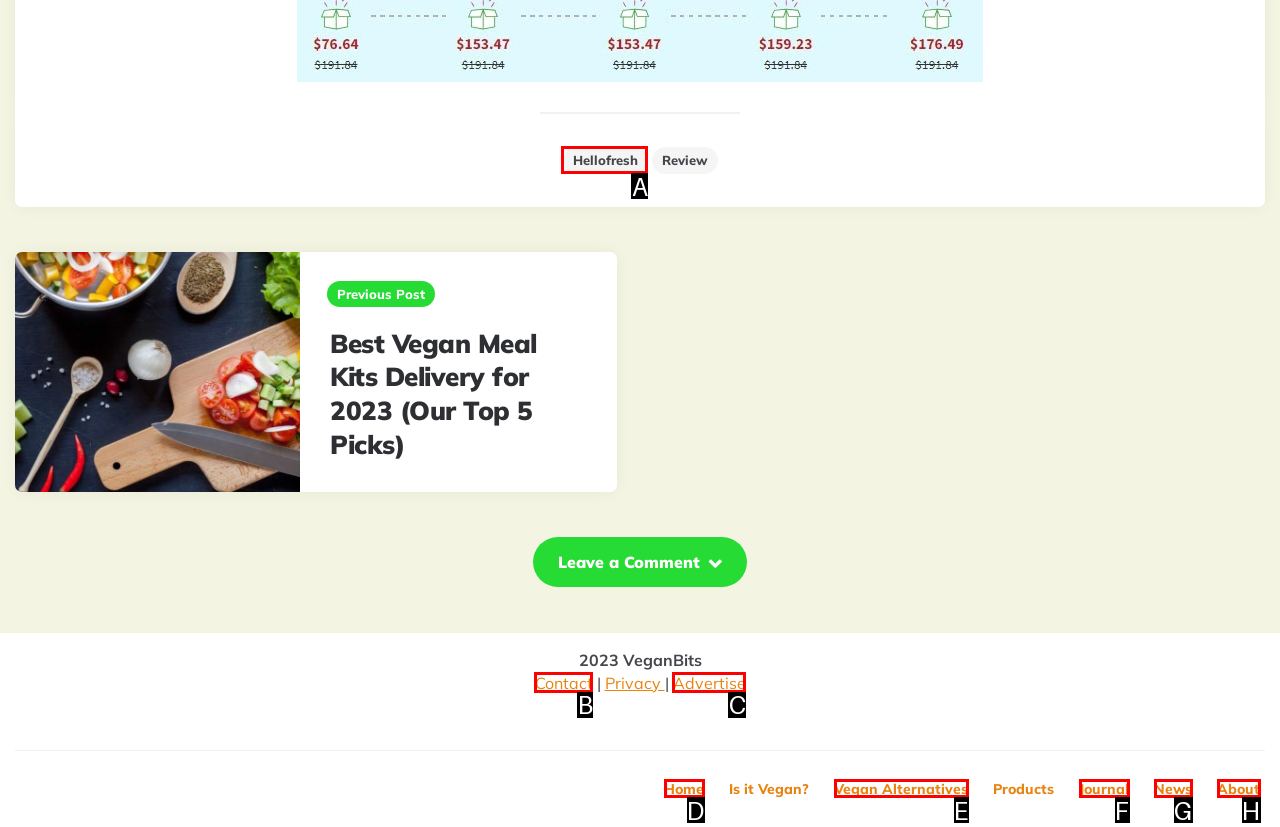For the instruction: click on the 'Hellofresh' link, determine the appropriate UI element to click from the given options. Respond with the letter corresponding to the correct choice.

A